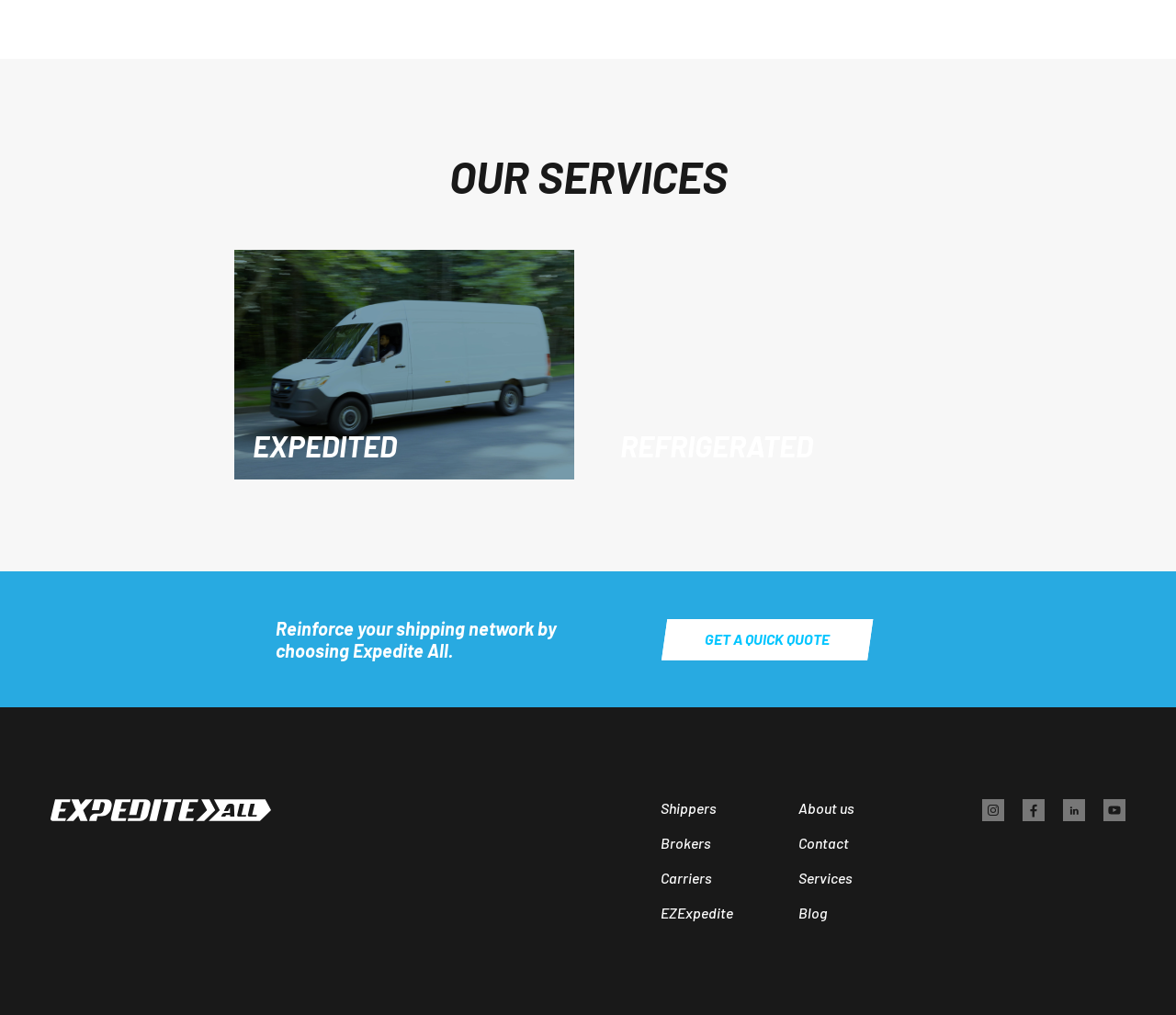Determine the bounding box coordinates of the section I need to click to execute the following instruction: "Visit the About us page". Provide the coordinates as four float numbers between 0 and 1, i.e., [left, top, right, bottom].

[0.679, 0.788, 0.727, 0.805]